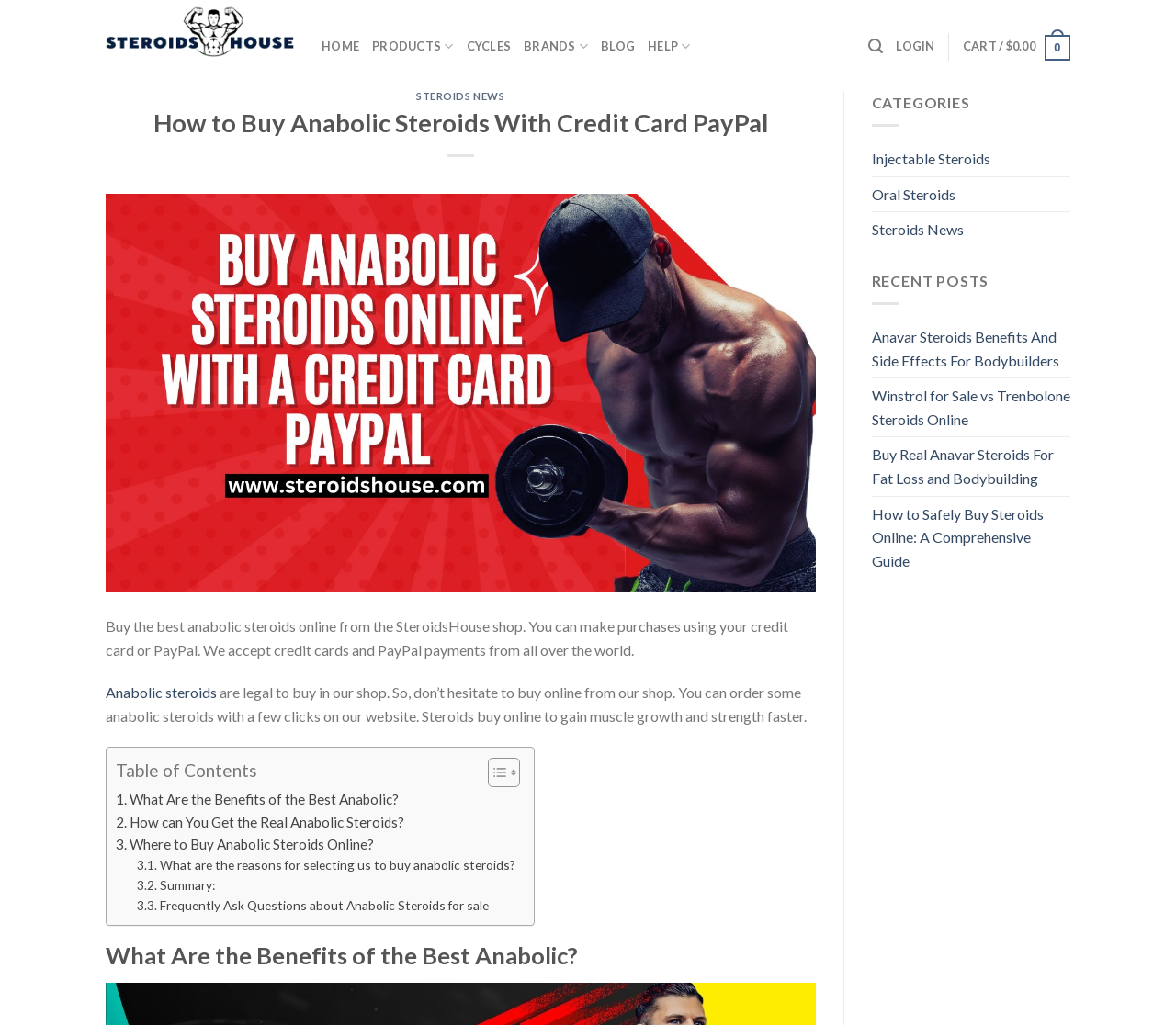Please specify the coordinates of the bounding box for the element that should be clicked to carry out this instruction: "Search for steroids". The coordinates must be four float numbers between 0 and 1, formatted as [left, top, right, bottom].

[0.738, 0.028, 0.751, 0.063]